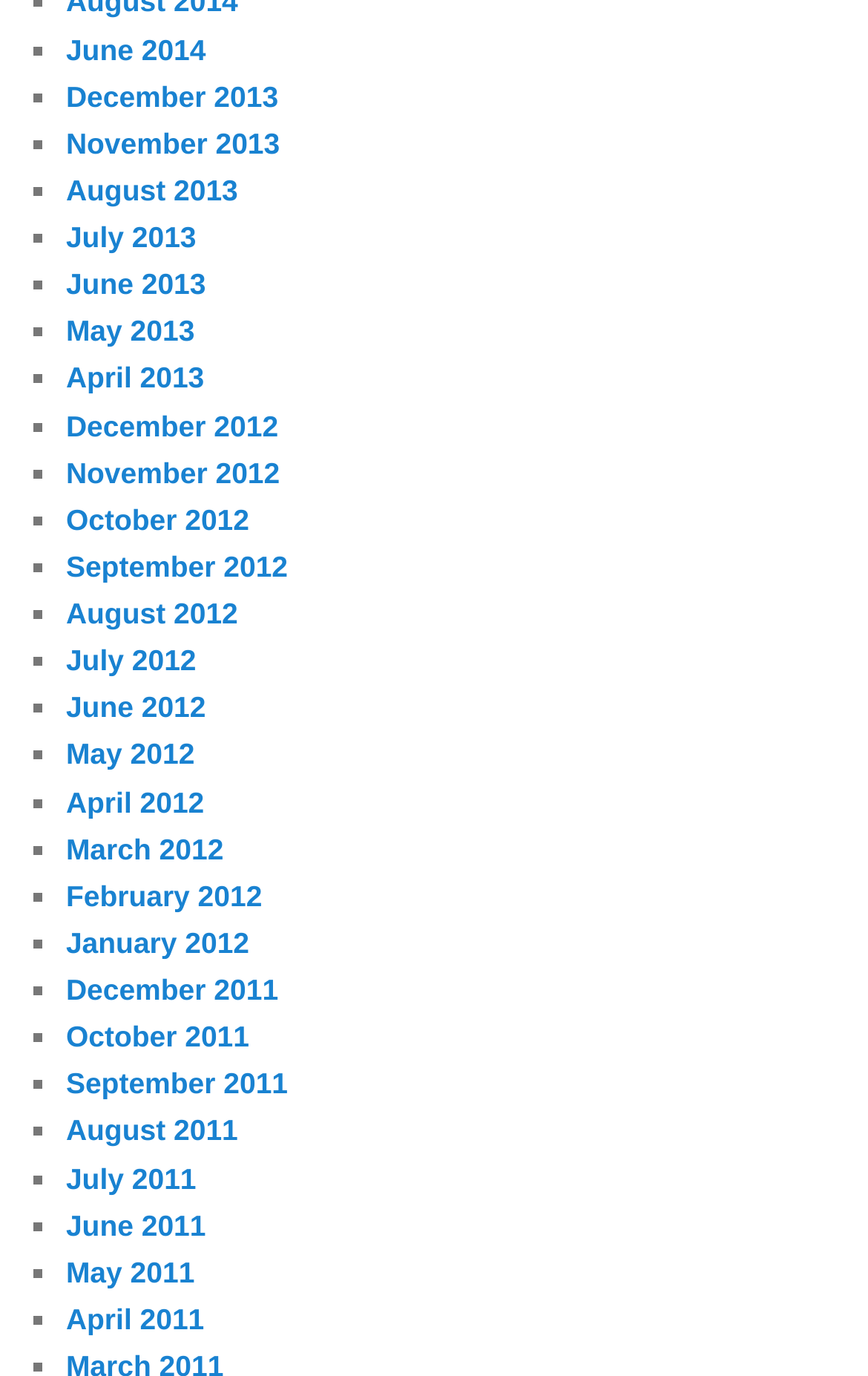What is the most recent month listed?
Respond to the question with a single word or phrase according to the image.

June 2014